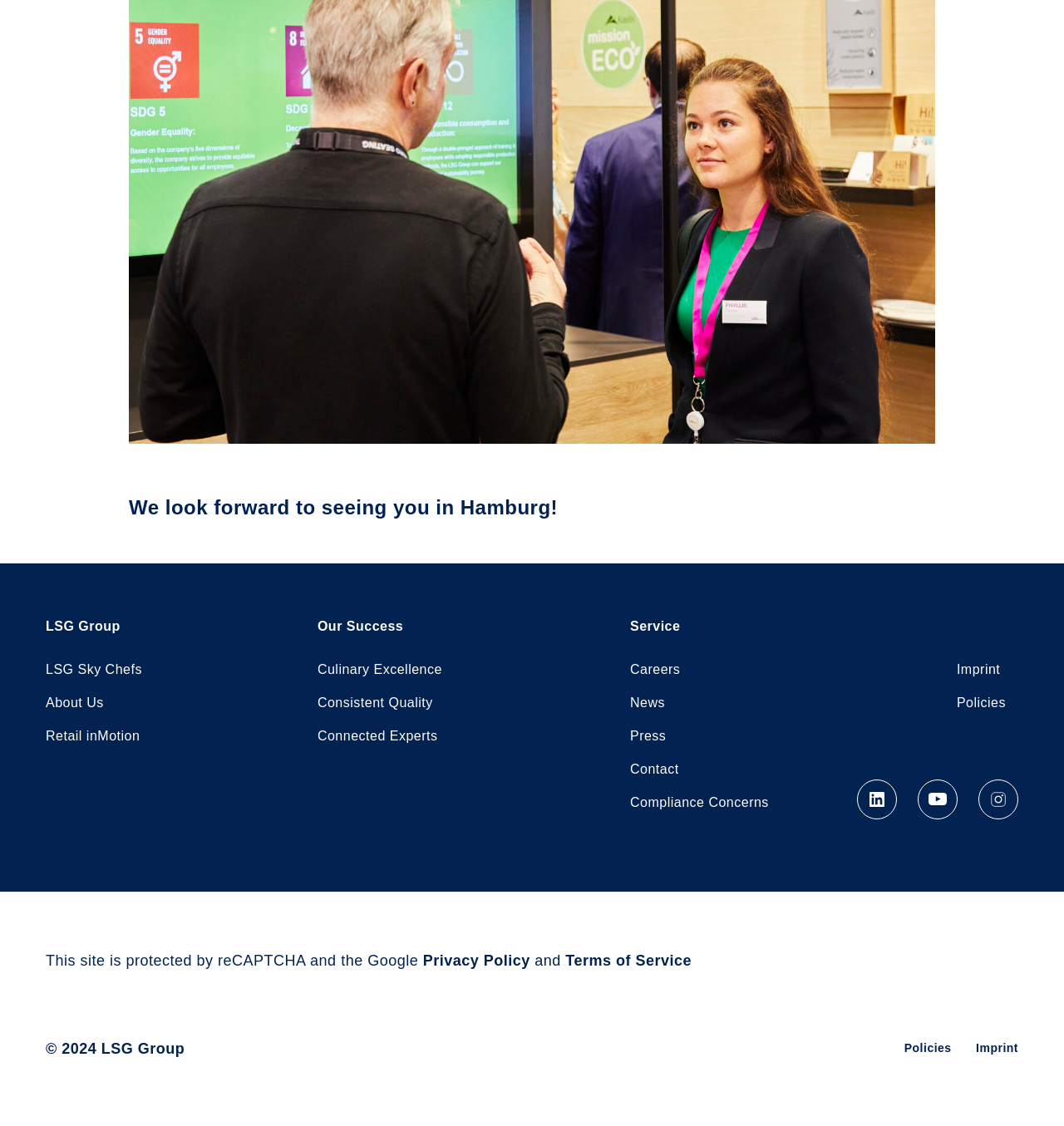Answer in one word or a short phrase: 
What is the year mentioned in the copyright notice?

2024